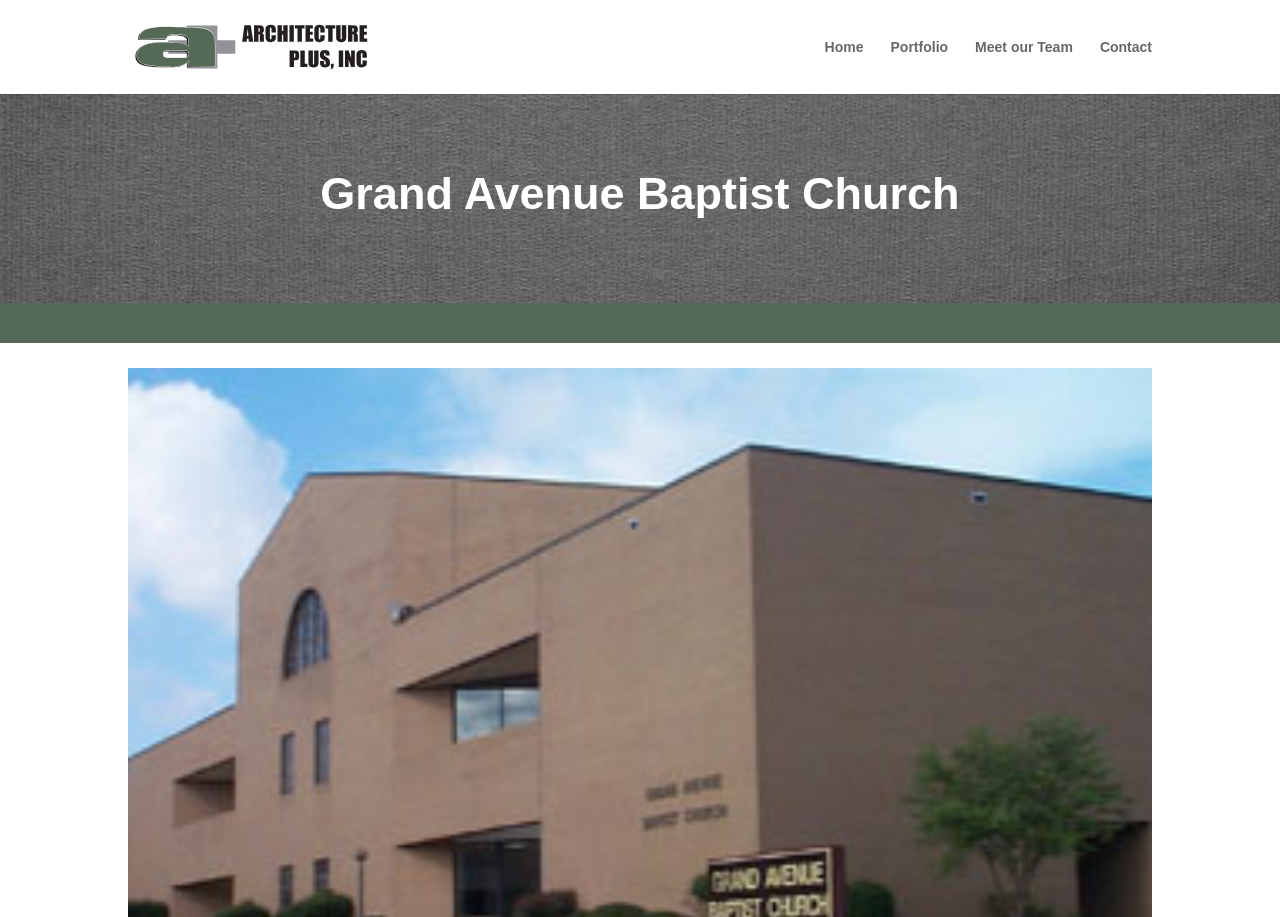Given the element description alt="Architecture Plus", specify the bounding box coordinates of the corresponding UI element in the format (top-left x, top-left y, bottom-right x, bottom-right y). All values must be between 0 and 1.

[0.104, 0.039, 0.38, 0.061]